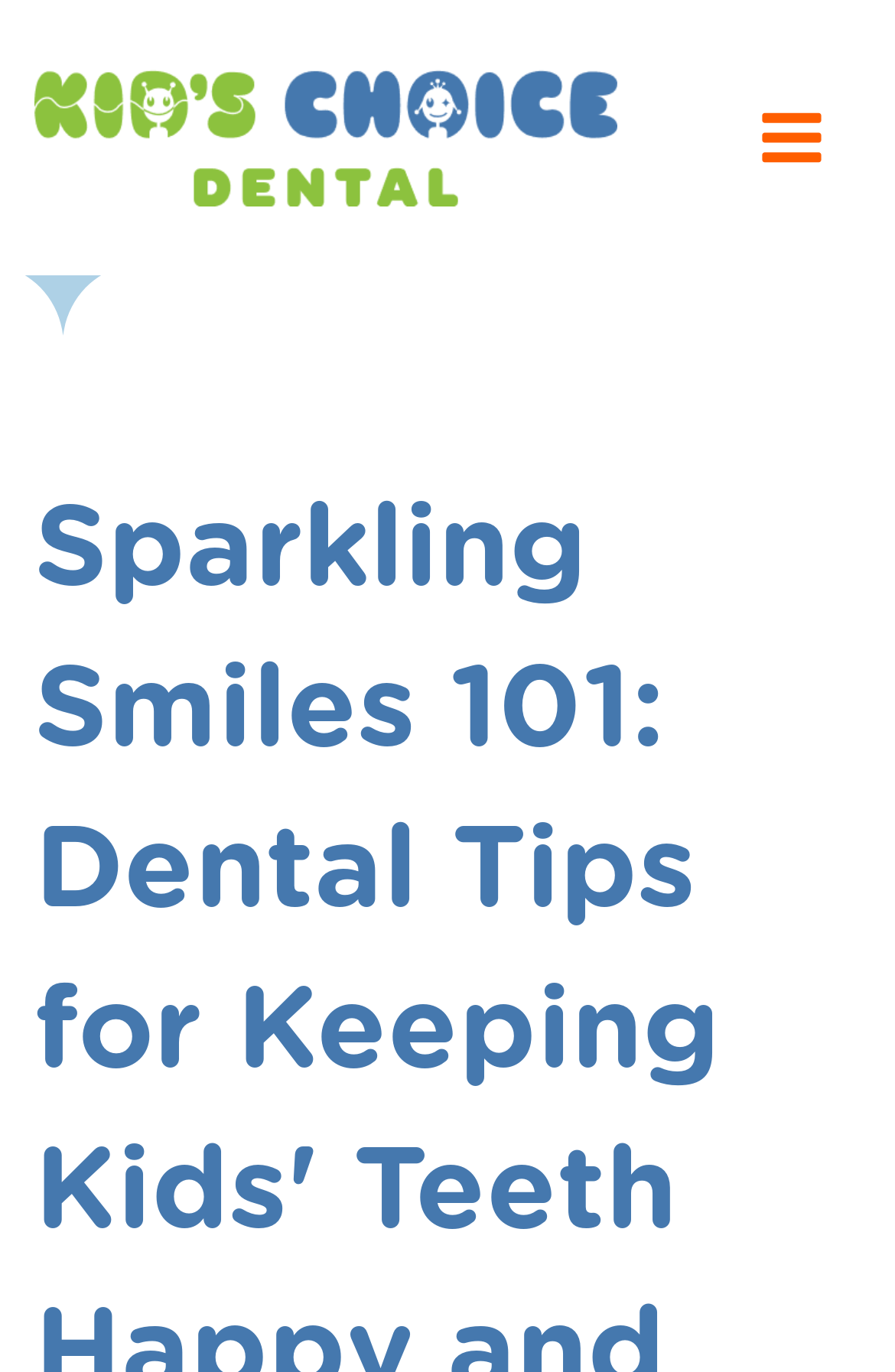Using the provided element description: "alt="Seattle Pediatric Dentist"", identify the bounding box coordinates. The coordinates should be four floats between 0 and 1 in the order [left, top, right, bottom].

[0.038, 0.051, 0.69, 0.15]